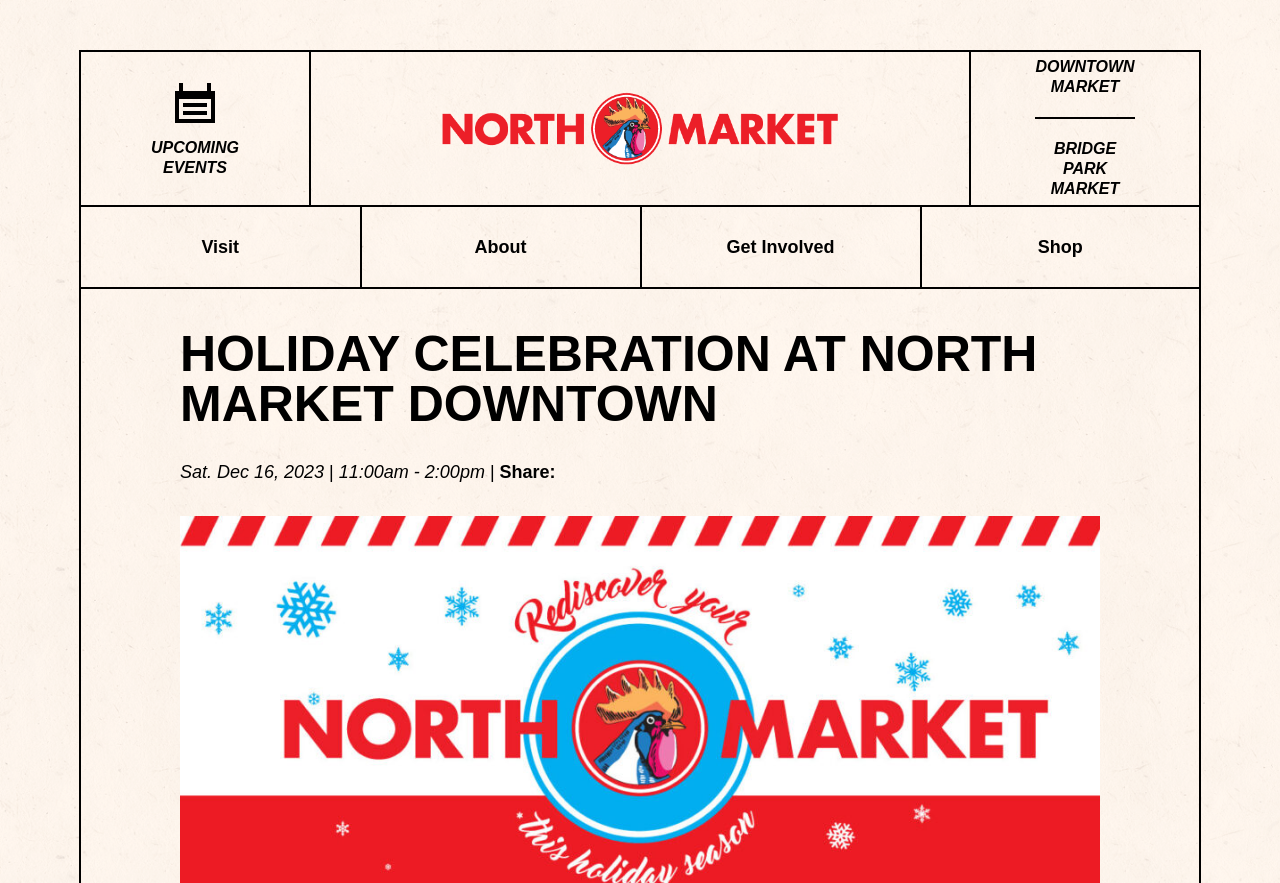Convey a detailed summary of the webpage, mentioning all key elements.

The webpage is about North Market in Columbus, Ohio. At the top, there are four links: "UPCOMING EVENTS", "North Market | Columbus, Ohio", "DOWNTOWN MARKET", and "BRIDGE PARK MARKET". The "North Market | Columbus, Ohio" link has an associated image with the same name. 

Below these links, there is a menu bar with five links: "Visit", "About", "Get Involved", and "Shop". The "Shop" link is located at the far right of the menu bar. 

Further down, there is a heading that announces a "HOLIDAY CELEBRATION AT NORTH MARKET DOWNTOWN". Below this heading, there are three lines of text that provide details about the event: the date "Sat. Dec 16, 2023", a separator "|", and the time "11:00am - 2:00pm". Additionally, there is a "Share:" text with no associated links or buttons.